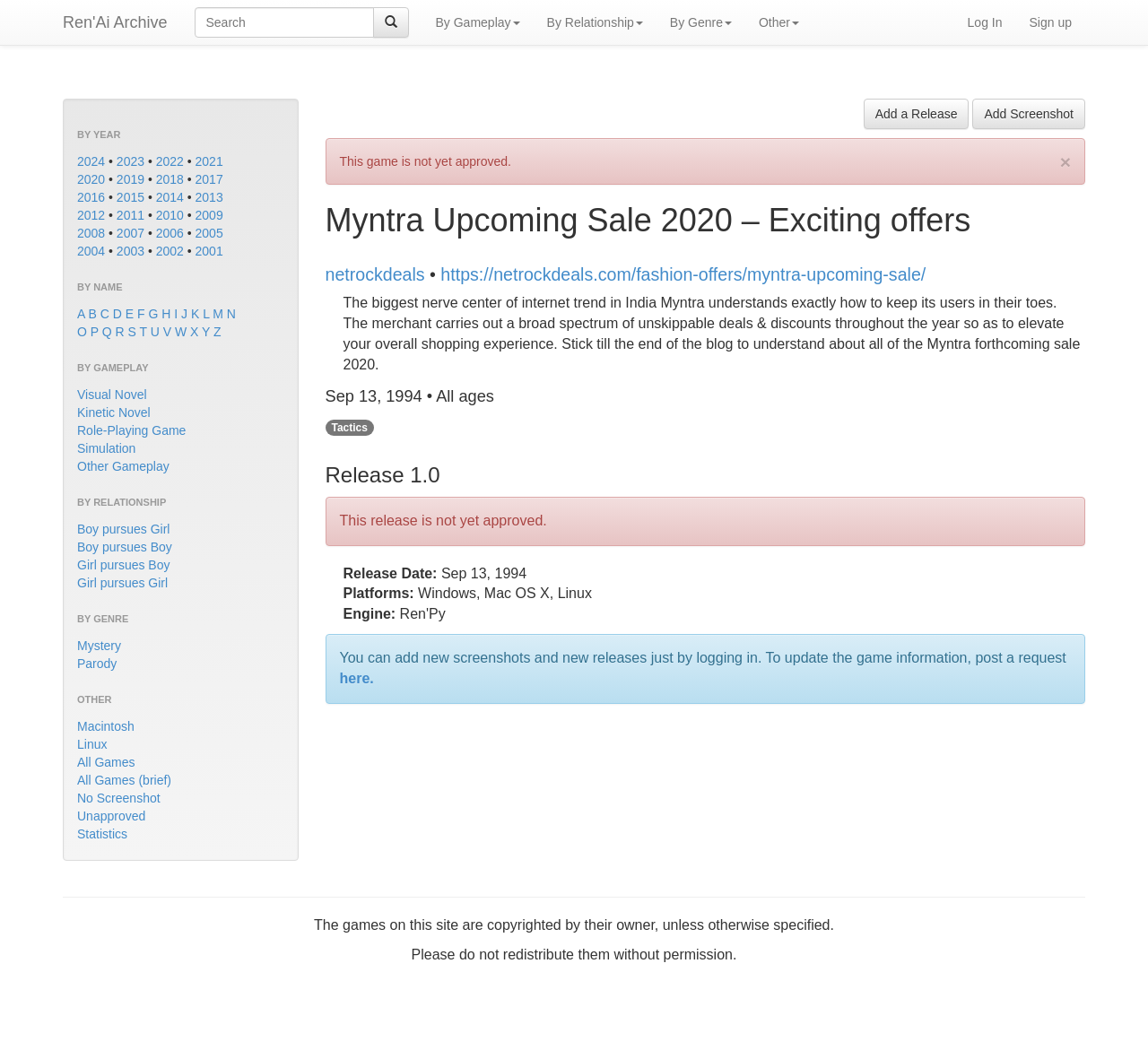How many links are available under 'BY YEAR'?
Can you provide an in-depth and detailed response to the question?

Under the 'BY YEAR' heading, there are 24 links available, ranging from 2001 to 2024. These links allow users to browse games by release year.